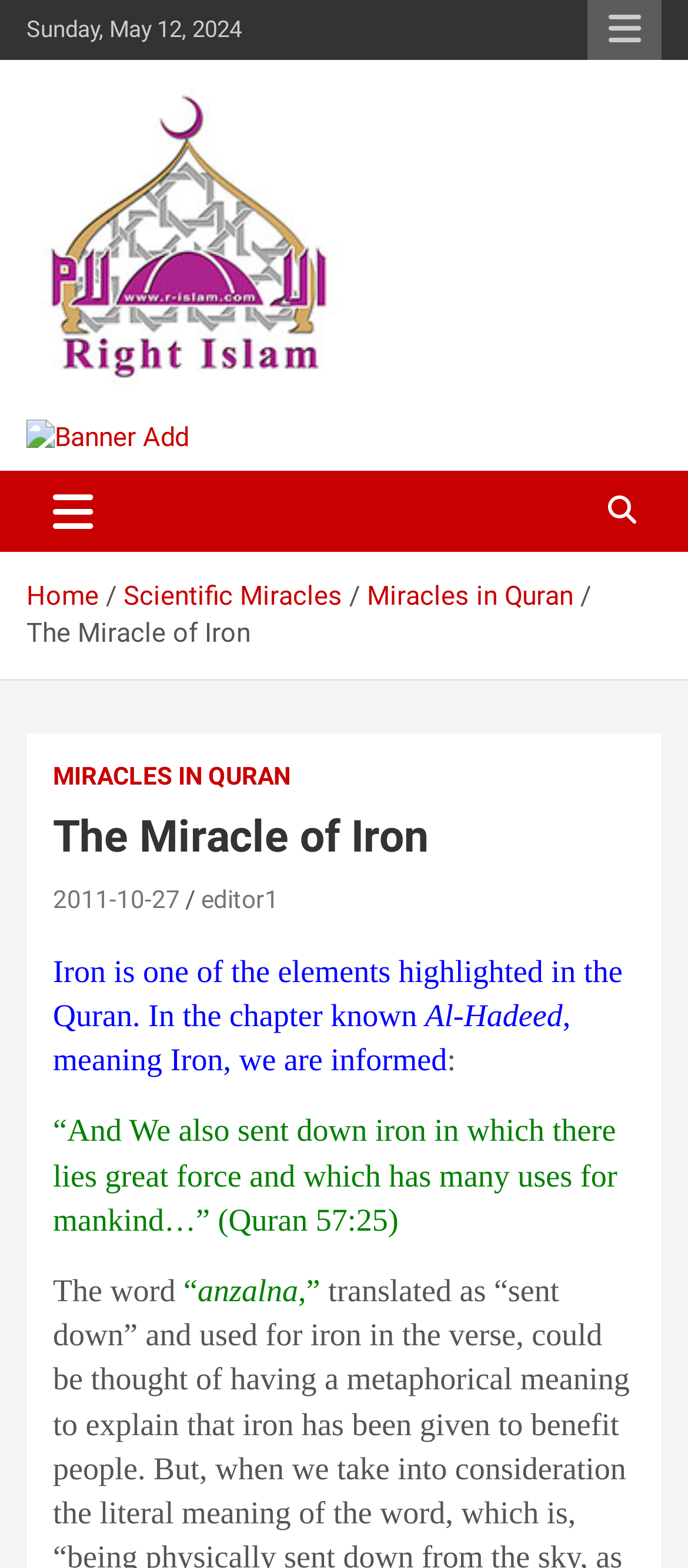Please respond in a single word or phrase: 
What is the Quranic verse mentioned in the article?

Quran 57:25